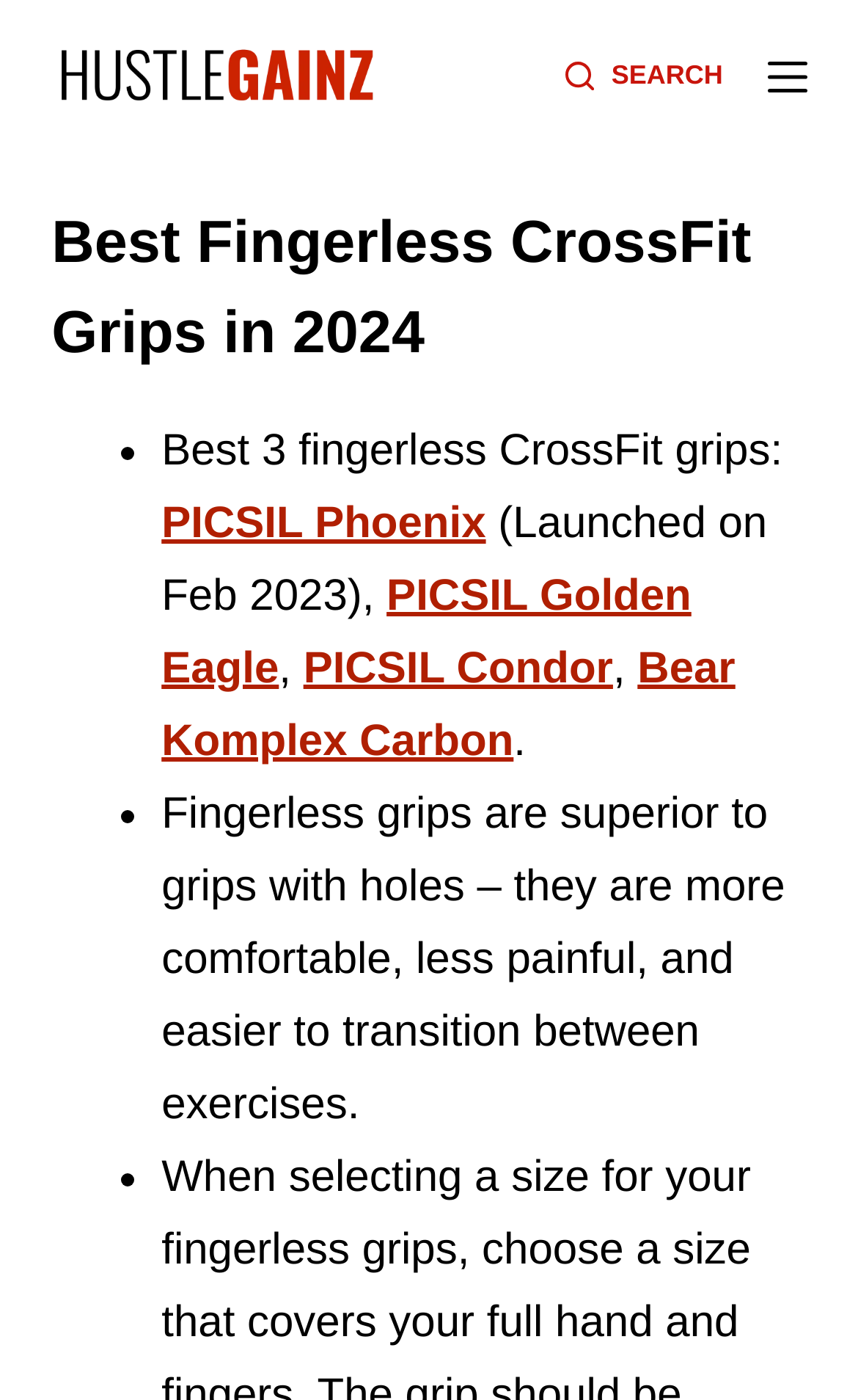What is the logo of the website?
Examine the webpage screenshot and provide an in-depth answer to the question.

I found the image 'HustleGainz transparent logo' which is a child element of the link 'HustleGainz transparent logo', indicating that it is the logo of the website.